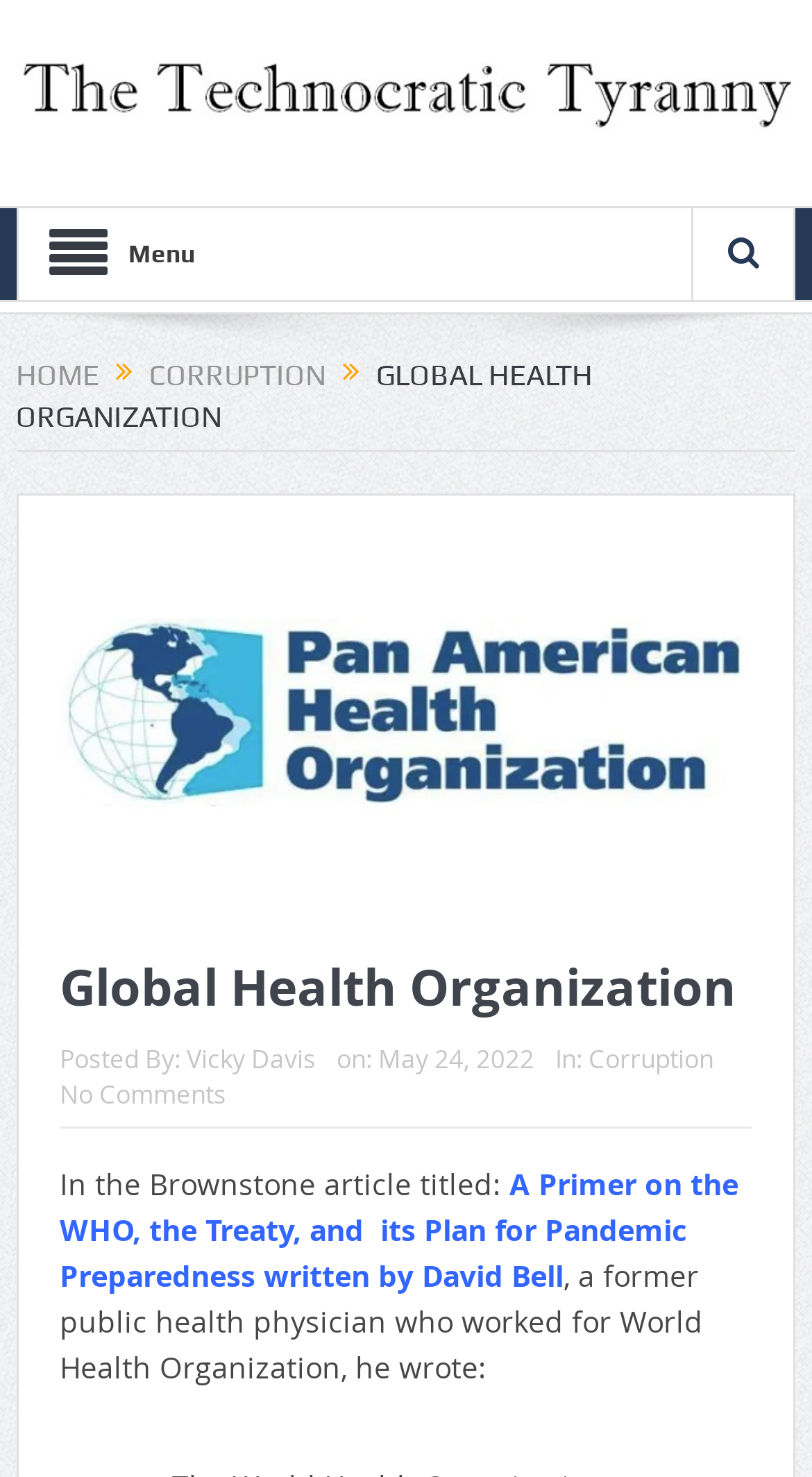What is the title of the article mentioned in the post?
Could you answer the question with a detailed and thorough explanation?

I found the answer by examining the link element 'A Primer on the WHO, the Treaty, and its Plan for Pandemic Preparedness' with bounding box coordinates [0.074, 0.788, 0.91, 0.877] which is preceded by the static text element 'In the Brownstone article titled:' with bounding box coordinates [0.074, 0.788, 0.628, 0.814].